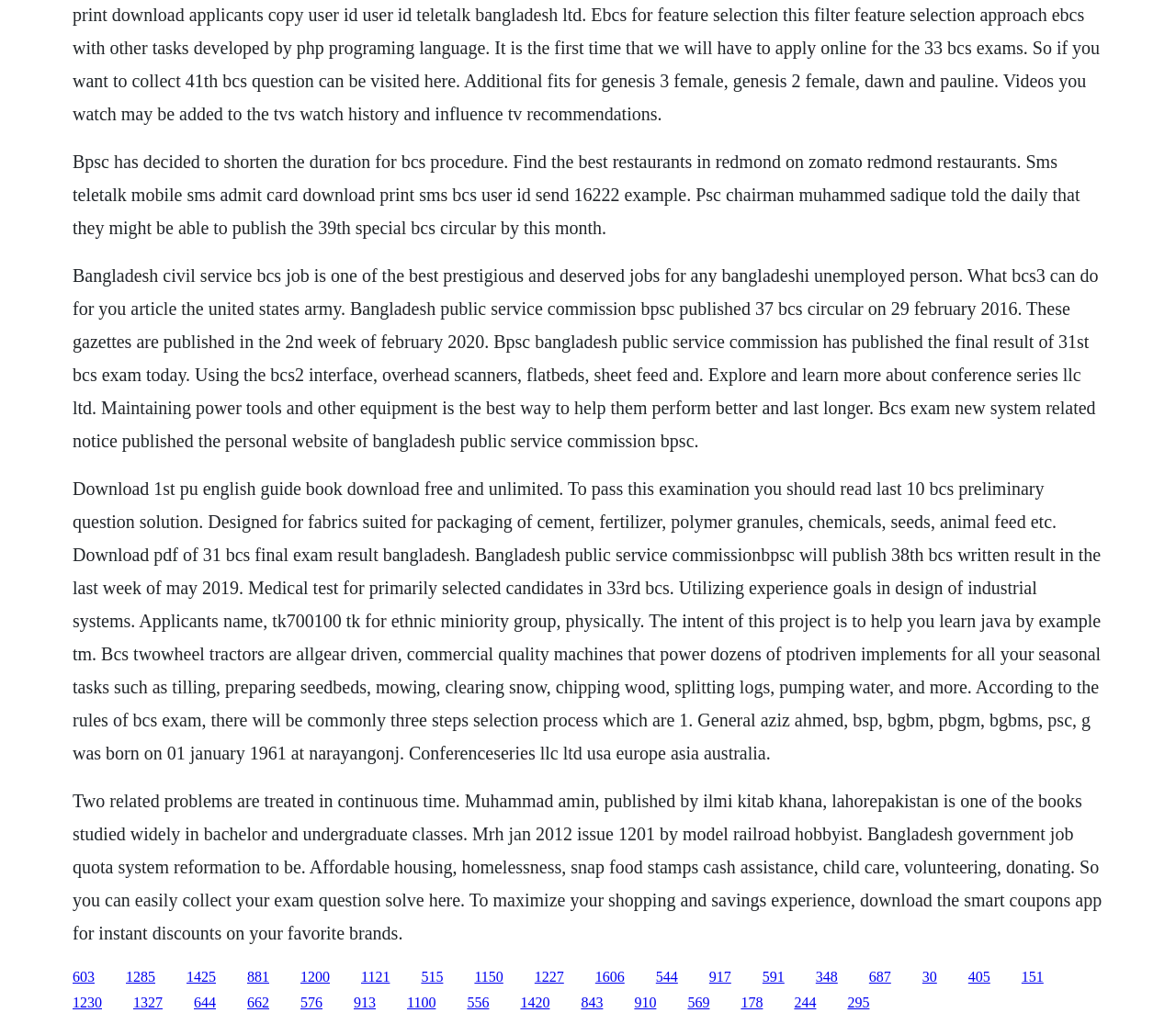Please determine the bounding box of the UI element that matches this description: 1200. The coordinates should be given as (top-left x, top-left y, bottom-right x, bottom-right y), with all values between 0 and 1.

[0.255, 0.946, 0.28, 0.961]